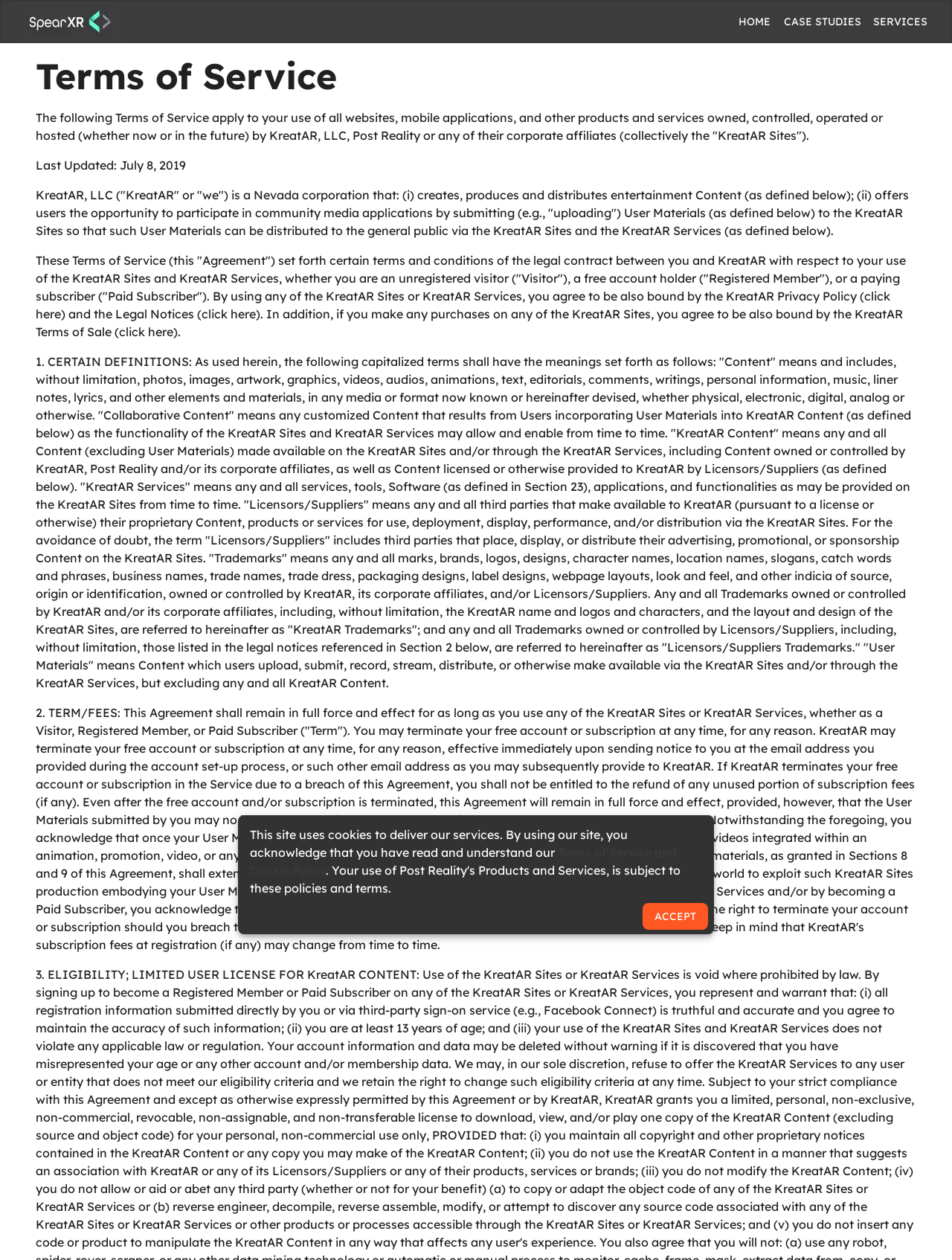Provide the bounding box coordinates for the UI element that is described as: "Case Studies".

[0.817, 0.006, 0.911, 0.028]